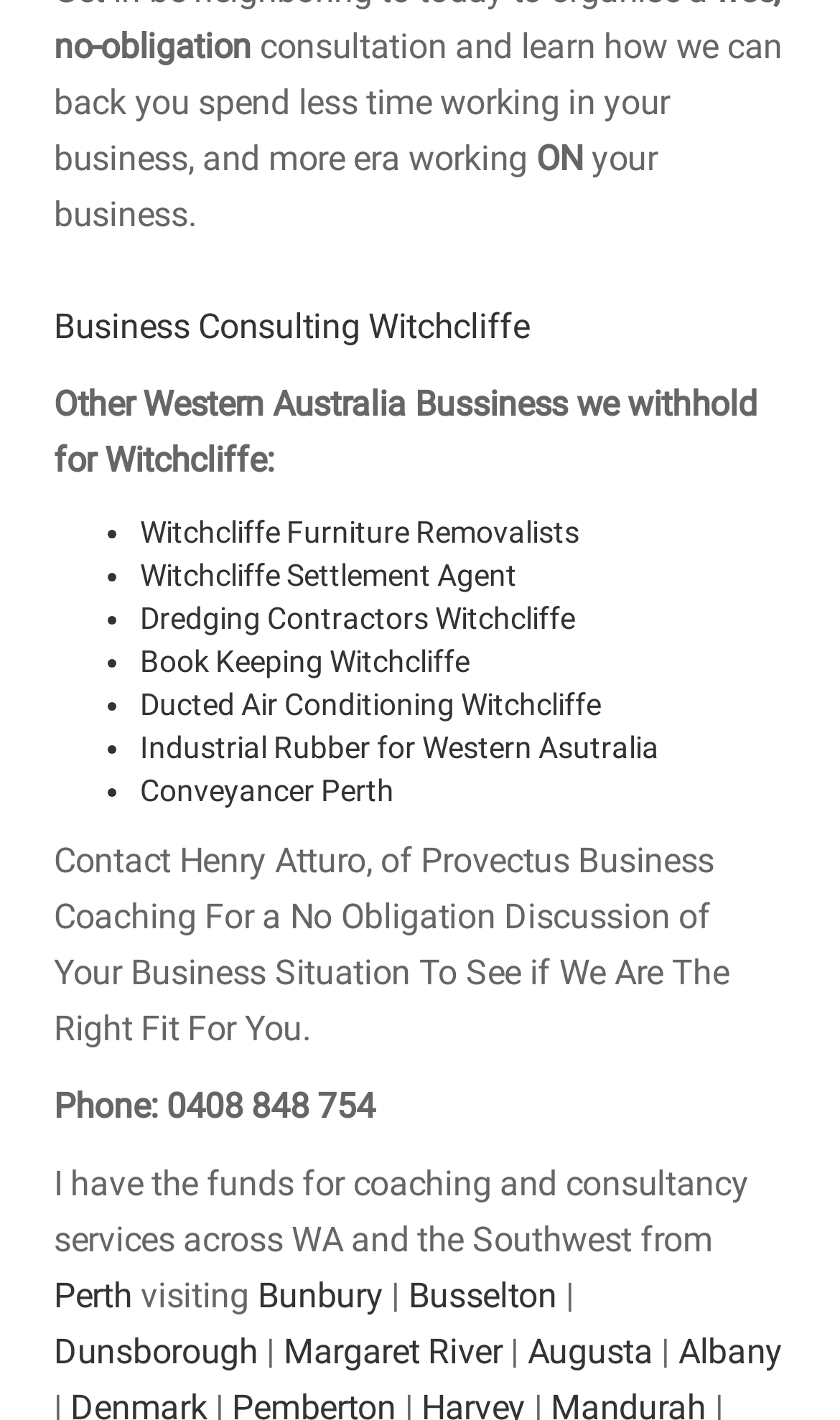Determine the bounding box coordinates of the clickable area required to perform the following instruction: "Get information about Witchcliffe Furniture Removalists". The coordinates should be represented as four float numbers between 0 and 1: [left, top, right, bottom].

[0.167, 0.363, 0.69, 0.387]